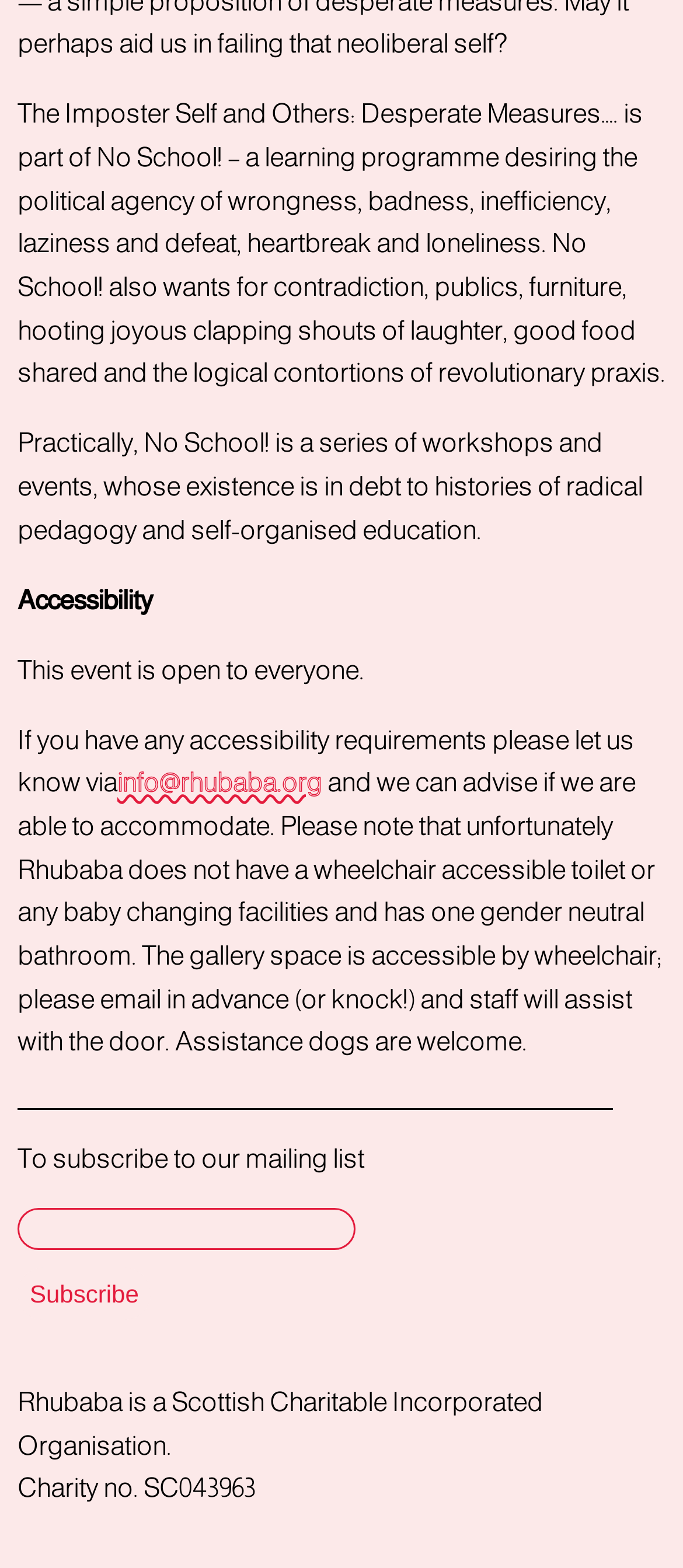Using the information in the image, give a detailed answer to the following question: What is the email address to contact for accessibility requirements?

The link element with the text 'info@rhubaba.org' is mentioned as the contact email for accessibility requirements.